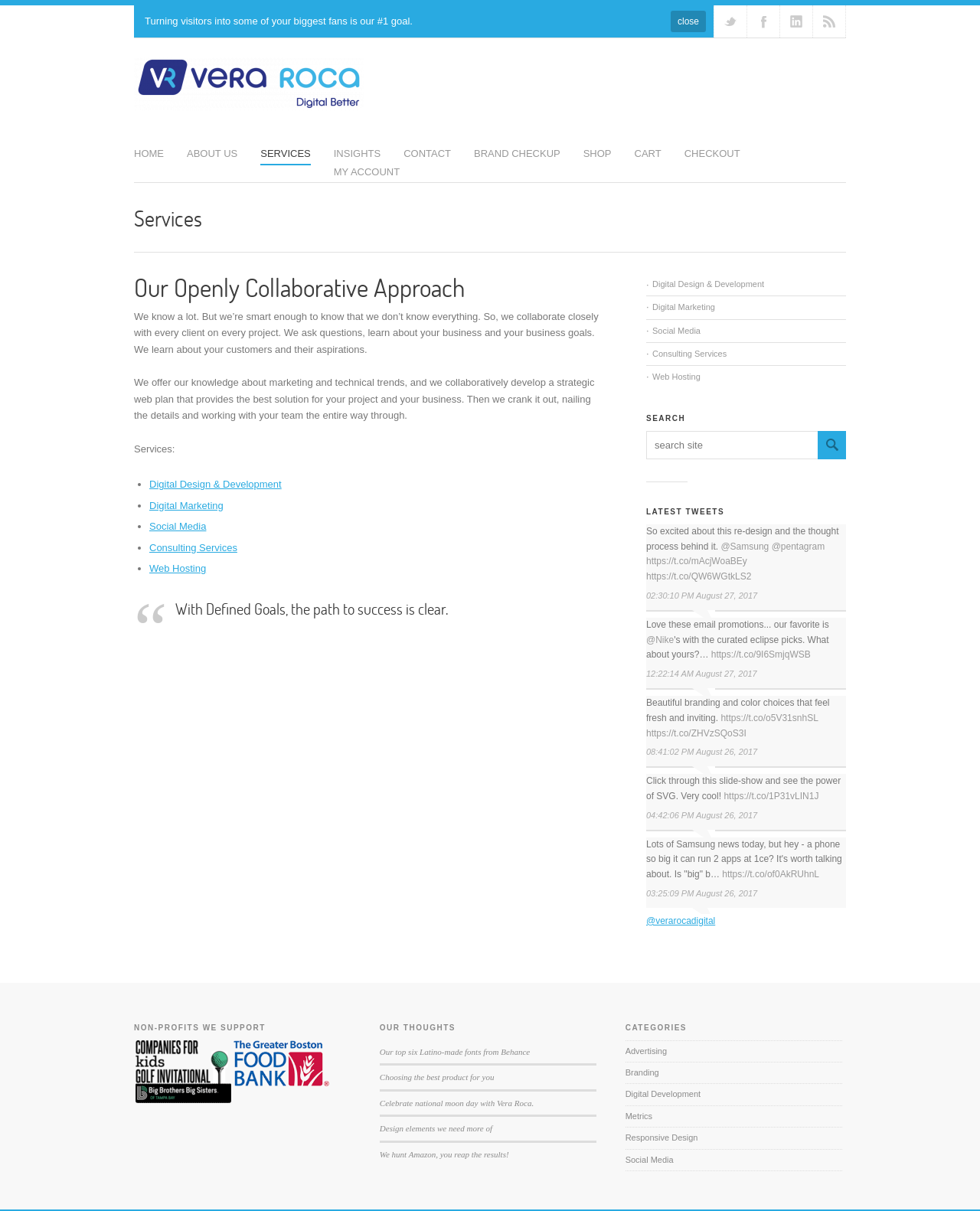Provide the bounding box coordinates for the specified HTML element described in this description: "03:25:09 PM August 26, 2017". The coordinates should be four float numbers ranging from 0 to 1, in the format [left, top, right, bottom].

[0.659, 0.734, 0.773, 0.741]